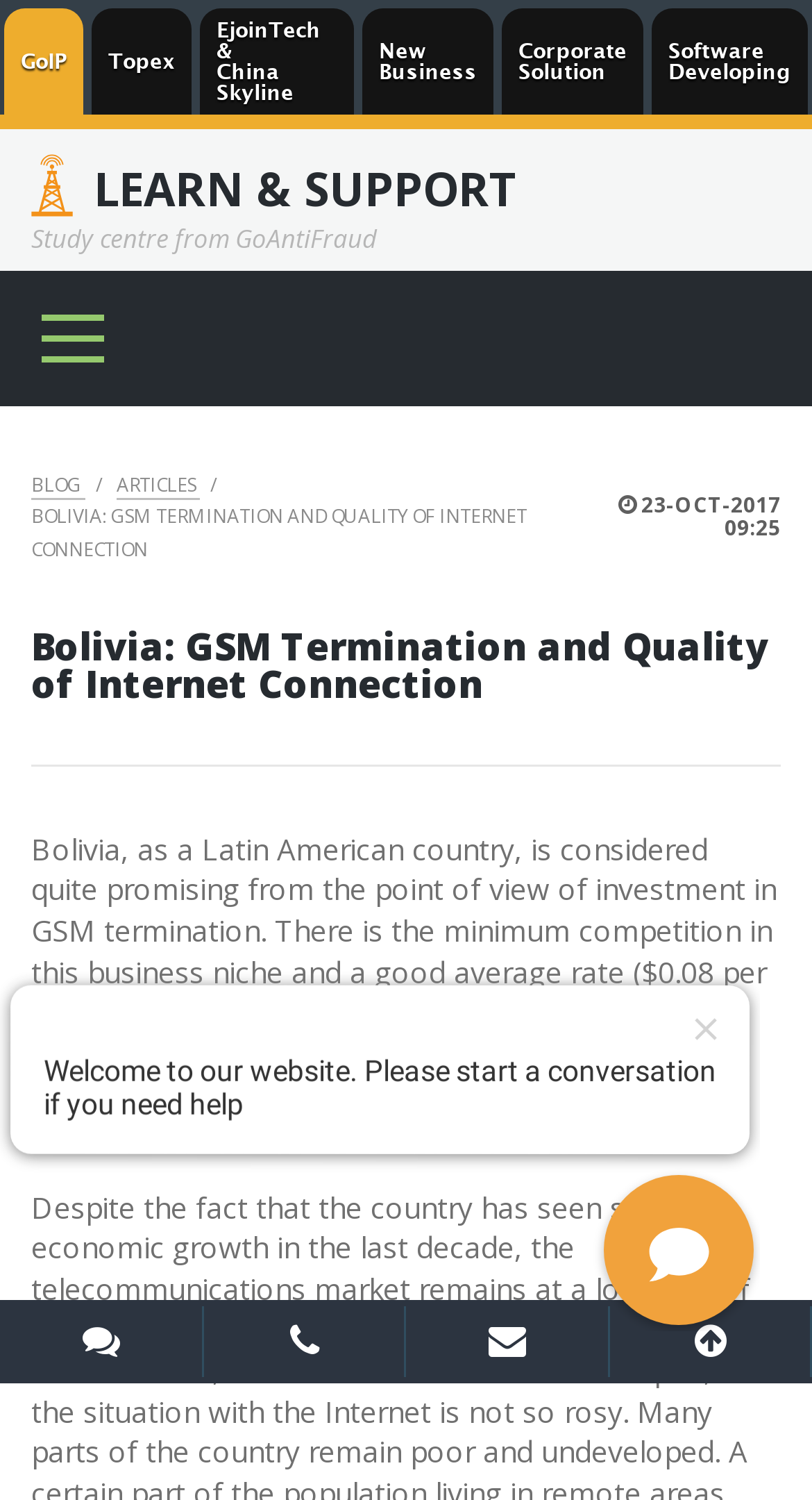Respond to the following question using a concise word or phrase: 
What is the topic of the article?

GSM termination in Bolivia